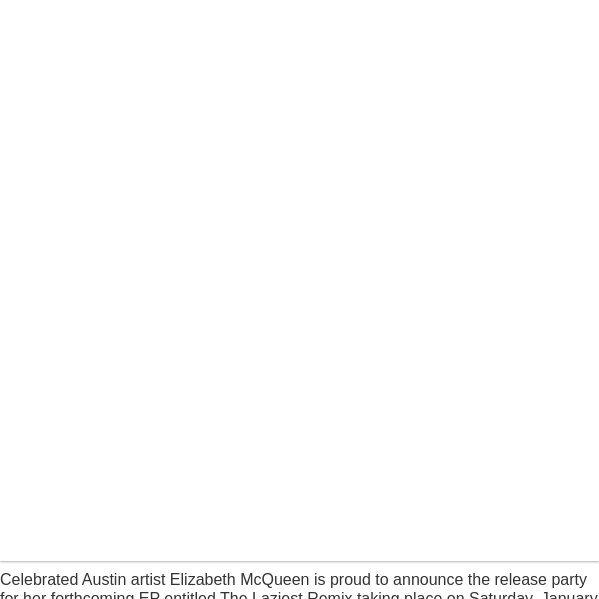Give a one-word or short phrase answer to the question: 
Where is the release party scheduled to take place?

Lambert's